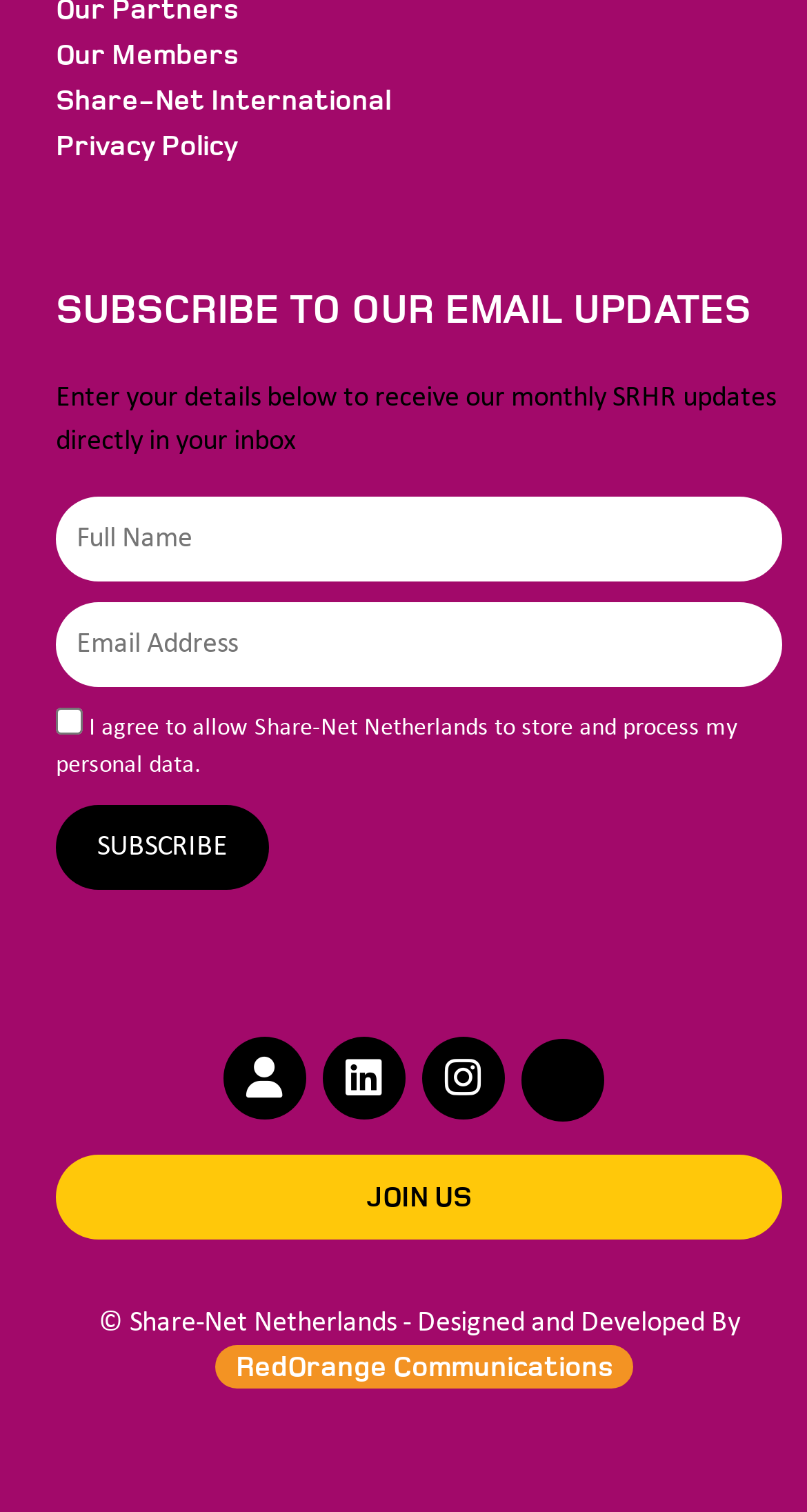Reply to the question with a brief word or phrase: What is the required information to subscribe to email updates?

Full Name and Email Address